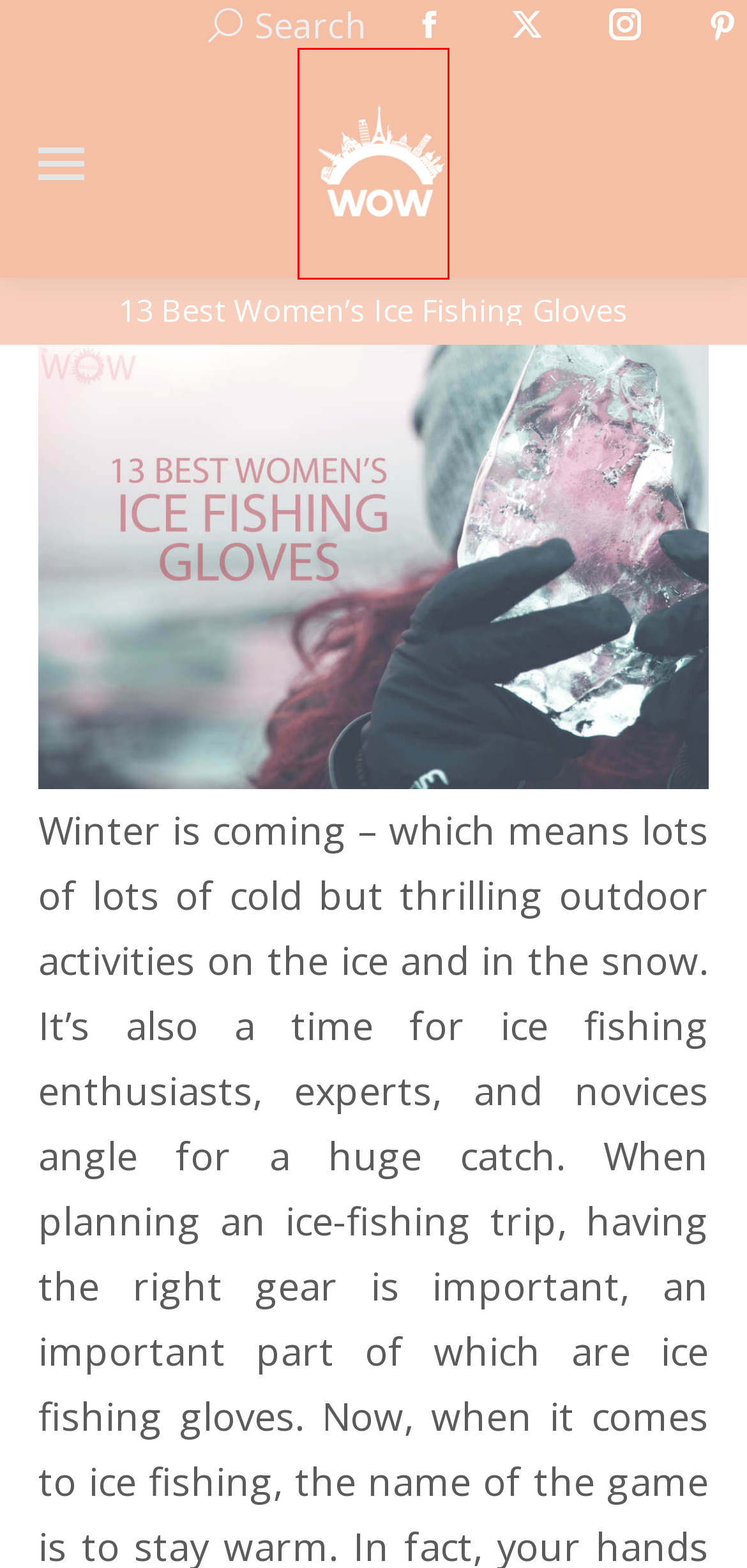Look at the screenshot of a webpage with a red bounding box and select the webpage description that best corresponds to the new page after clicking the element in the red box. Here are the options:
A. Ski Archives - WOW Travel
B. WOW Travel - Trusted Travel Review Aggregator 🇺🇸✈️🏝️
C. Luggage Archives - WOW Travel
D. Africa - Top Things To Do In Africa - WOW Travel
E. Dogs Archives - WOW Travel
F. Birding Archives - WOW Travel
G. Camping Archives - WOW Travel
H. Affiliate Disclosure 2024 - WOW Travel

B